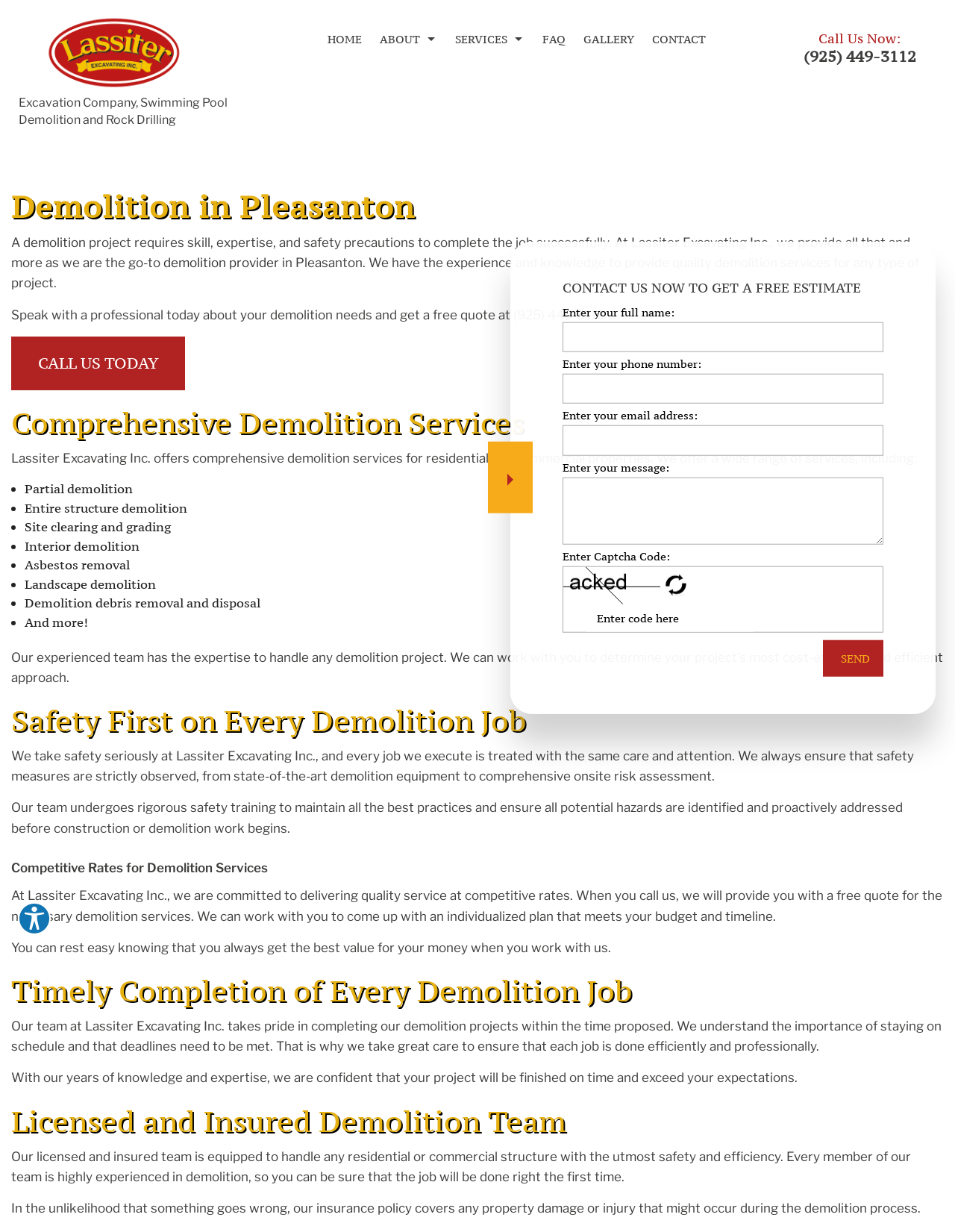Find the bounding box coordinates of the element you need to click on to perform this action: 'Learn more about Profile Mate'. The coordinates should be represented by four float values between 0 and 1, in the format [left, top, right, bottom].

None